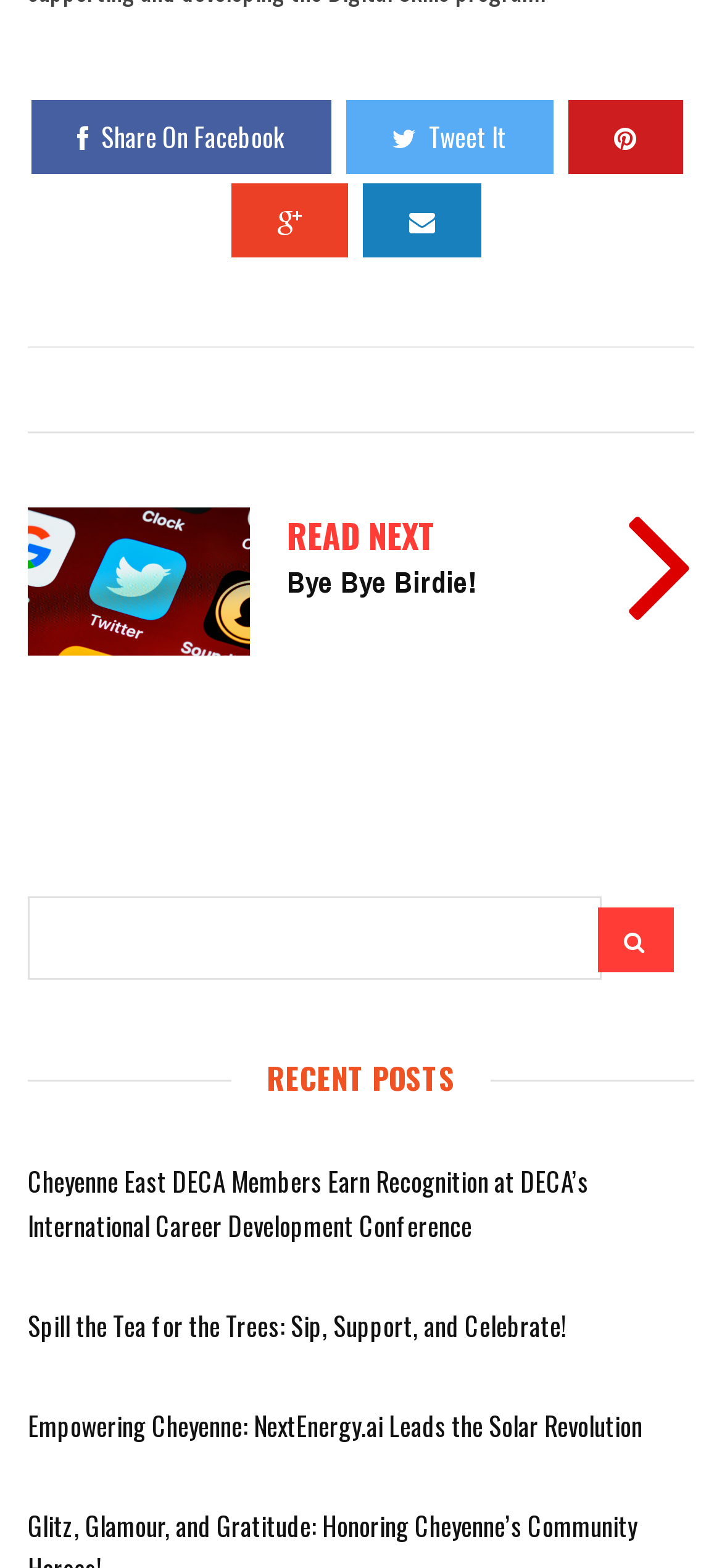What is the purpose of the textbox?
Please provide a single word or phrase answer based on the image.

Search